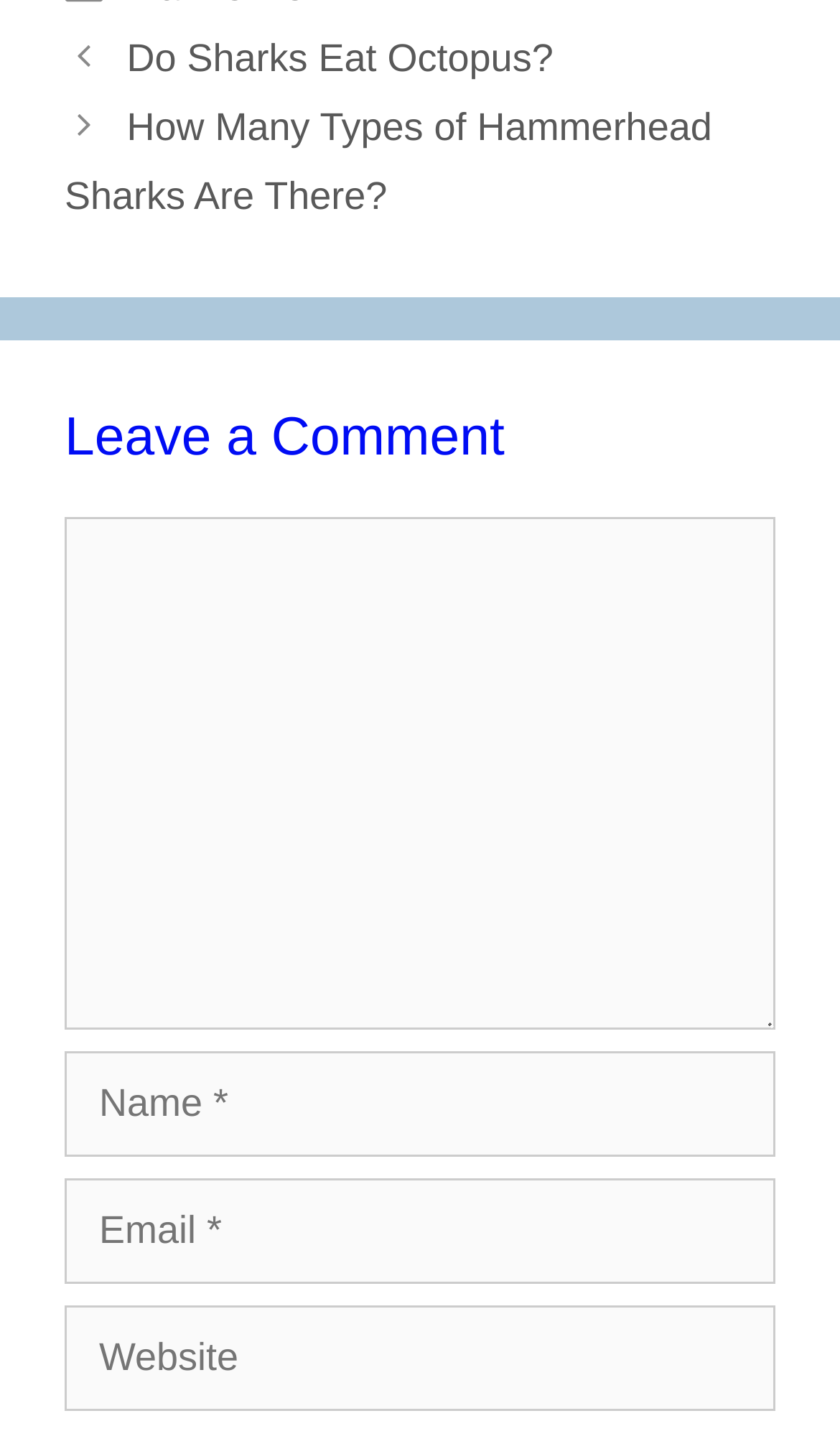Please look at the image and answer the question with a detailed explanation: What is the purpose of the textbox labeled 'Comment'?

The textbox labeled 'Comment' is required and is placed under the 'Leave a Comment' heading, indicating that it is meant for users to input their comments.